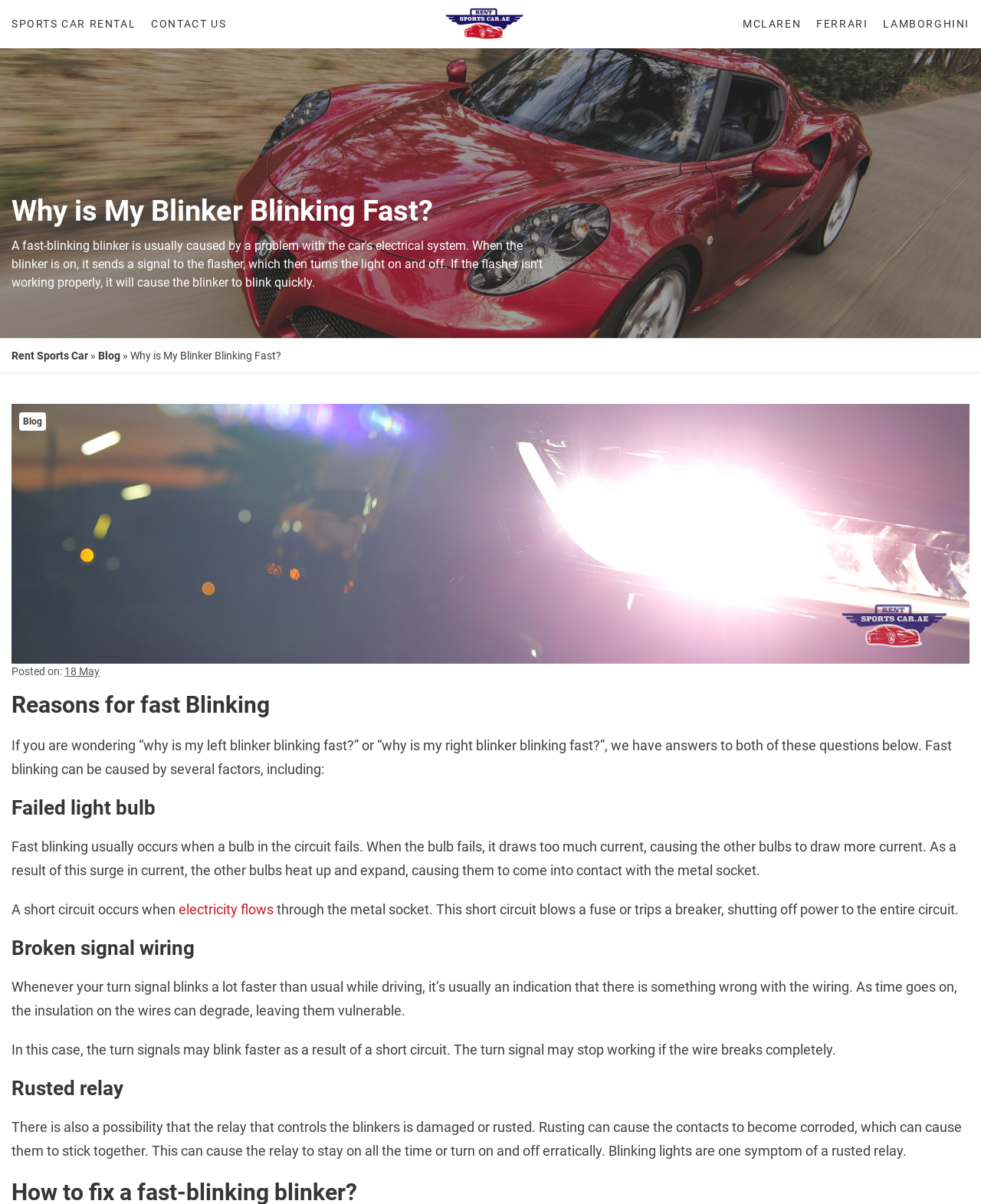Look at the image and answer the question in detail:
How many reasons are mentioned for fast blinking?

The webpage mentions three reasons for fast blinking: failed light bulb, broken signal wiring, and rusted relay, each with a detailed explanation.